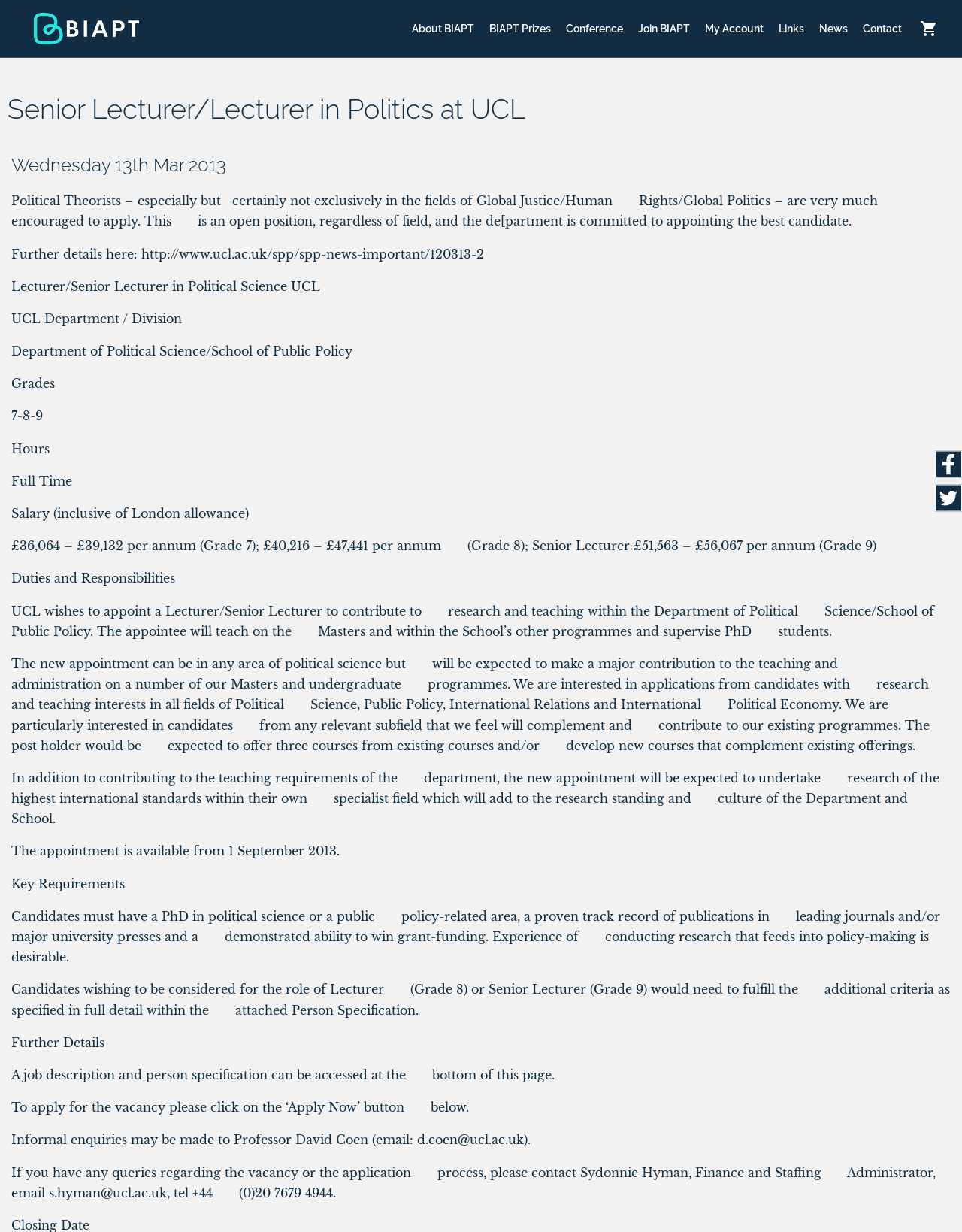Describe all visible elements and their arrangement on the webpage.

This webpage is about a job posting for a Senior Lecturer/Lecturer in Politics at UCL (University College London). At the top of the page, there is a logo and a navigation menu with links to various sections of the website, including "About BIAPT", "BIAPT Prizes", "Conference", and more.

Below the navigation menu, there is a heading that reads "Senior Lecturer/Lecturer in Politics at UCL" followed by a subheading with the date "Wednesday 13th Mar 2013". The main content of the page is a job description, which includes a brief introduction to the position, followed by details about the duties and responsibilities, key requirements, and further information about the application process.

The job description is divided into several sections, including "Duties and Responsibilities", "Key Requirements", and "Further Details". The text is dense and includes specific information about the job, such as the salary range, hours, and grades.

There are also several links throughout the page, including a link to a job description and person specification, as well as contact information for informal enquiries and application queries. At the bottom of the page, there is a call to action to apply for the vacancy by clicking on the "Apply Now" button.

Overall, the webpage is a formal job posting with a clear structure and detailed information about the position.